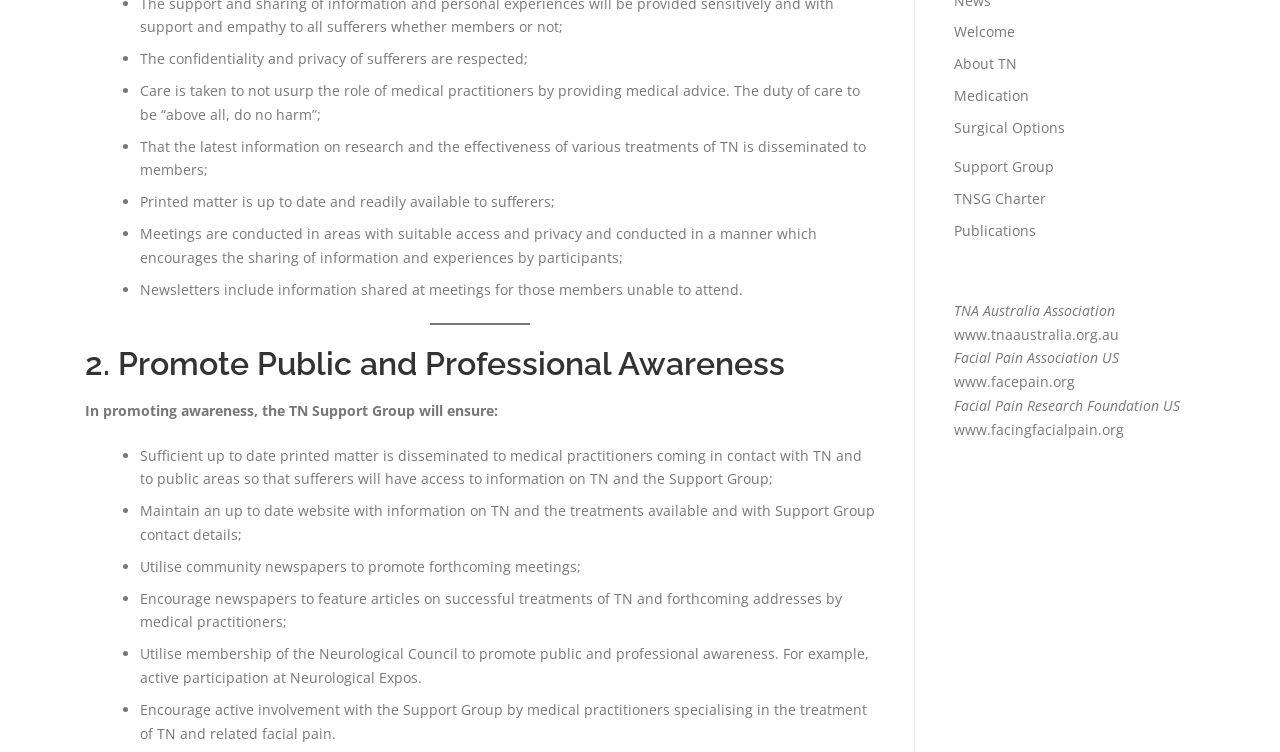Using the description: "www.facepain.org", identify the bounding box of the corresponding UI element in the screenshot.

[0.745, 0.495, 0.84, 0.52]